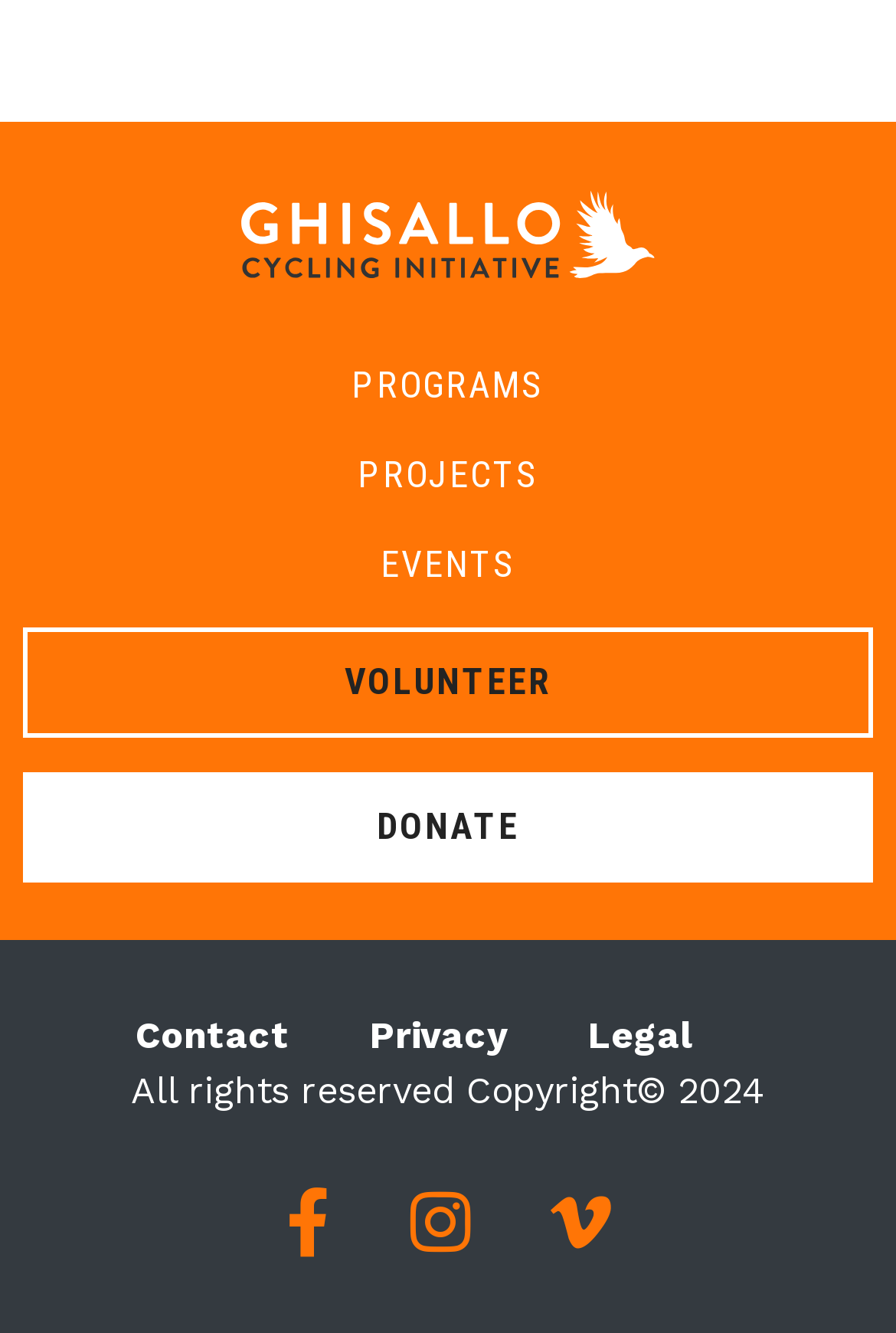What is the copyright year of the webpage?
Examine the image closely and answer the question with as much detail as possible.

The copyright year of the webpage can be found at the bottom of the webpage, where there is a static text with the content 'All rights reserved Copyright 2024'.